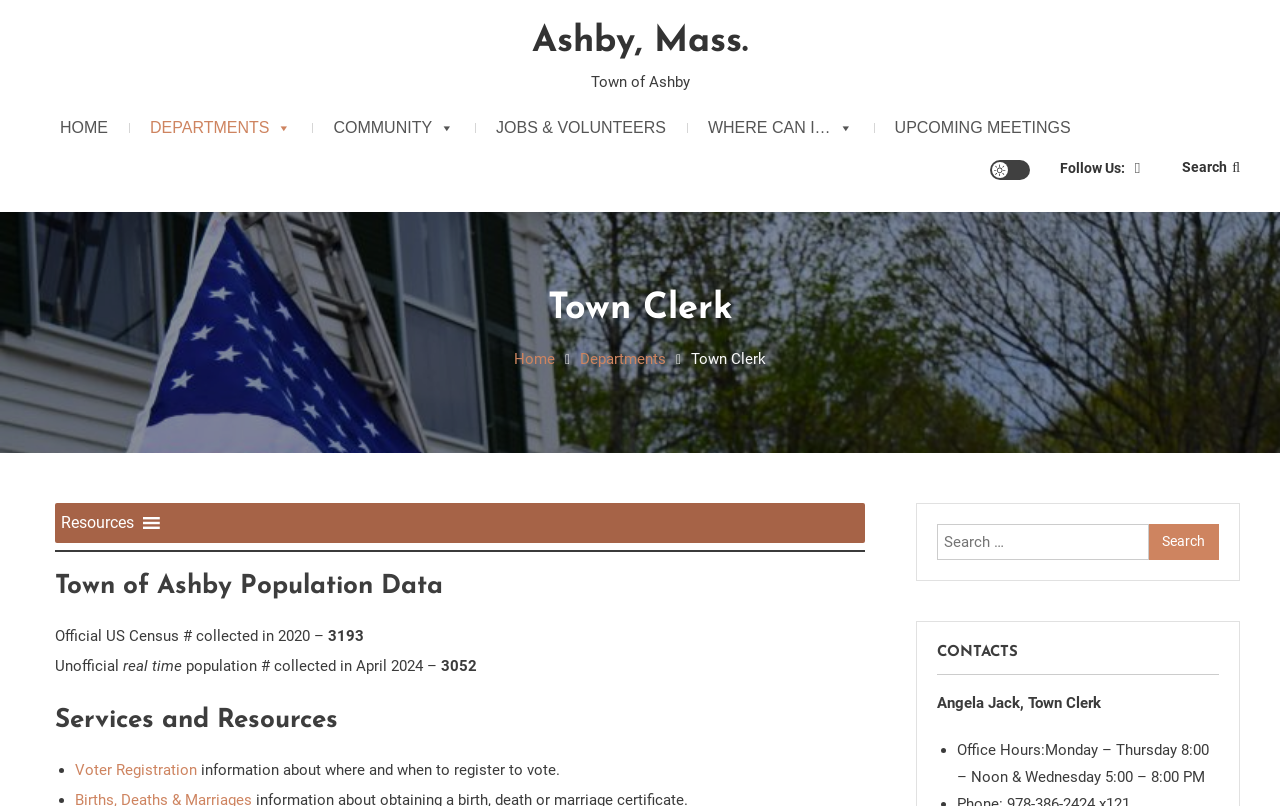Predict the bounding box coordinates of the area that should be clicked to accomplish the following instruction: "Search for something". The bounding box coordinates should consist of four float numbers between 0 and 1, i.e., [left, top, right, bottom].

[0.732, 0.65, 0.897, 0.695]